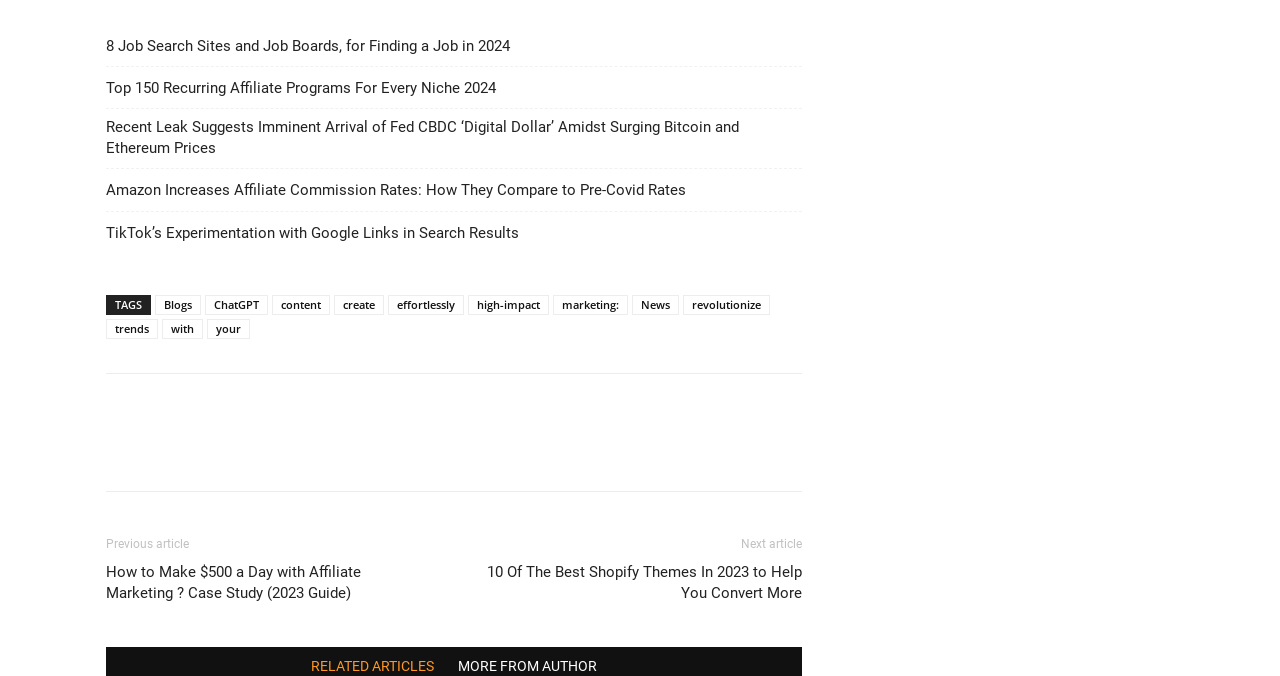Determine the bounding box coordinates of the clickable region to execute the instruction: "Read the article about job search sites". The coordinates should be four float numbers between 0 and 1, denoted as [left, top, right, bottom].

[0.083, 0.054, 0.398, 0.085]